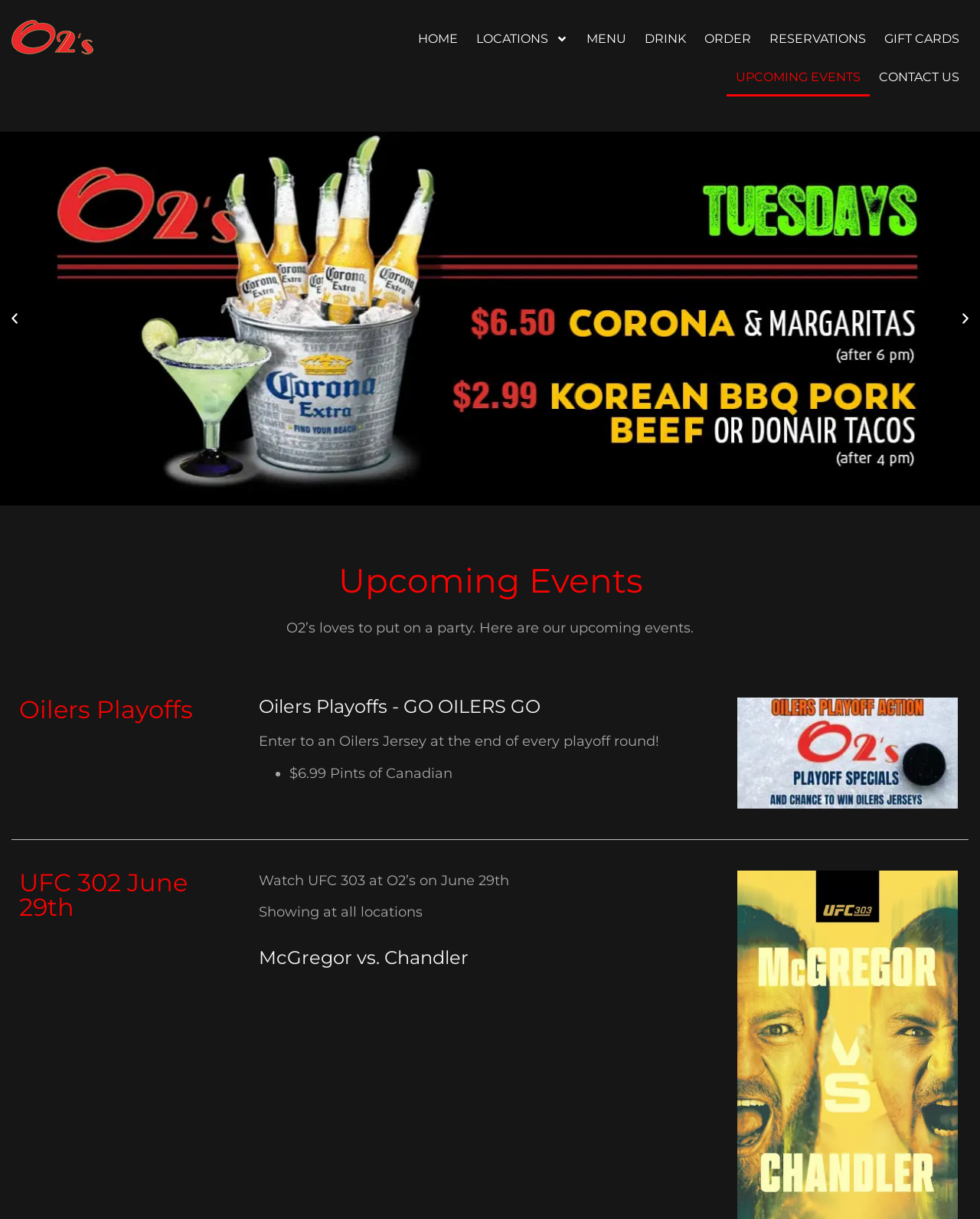Summarize the webpage in an elaborate manner.

The webpage is about upcoming events at O2's, a party venue. At the top, there is a navigation menu with links to "HOME", "LOCATIONS", "MENU", "DRINK", "ORDER", "RESERVATIONS", "GIFT CARDS", "UPCOMING EVENTS", and "CONTACT US". Below the navigation menu, there is a horizontal scrolling carousel with 7 slides, each containing an image and a link. The carousel has arrow buttons to navigate through the slides.

The main content of the page is divided into sections, each with a heading. The first section is about "Upcoming Events" and has a brief introduction to O2's party venue. The second section is about "Oilers Playoffs" and announces a giveaway of an Oilers jersey at the end of every playoff round. Below this, there is a list with a single item, "$6.99 Pints of Canadian", and a link to learn more.

The third section is about "UFC 302" on June 29th, with a heading and a brief description of the event. The event will be shown at all O2's locations. The final section is about a specific fight, "McGregor vs. Chandler", with a heading and no additional information.

Throughout the page, there are several images, including a logo and icons for the navigation menu. The overall layout is organized, with clear headings and concise text.